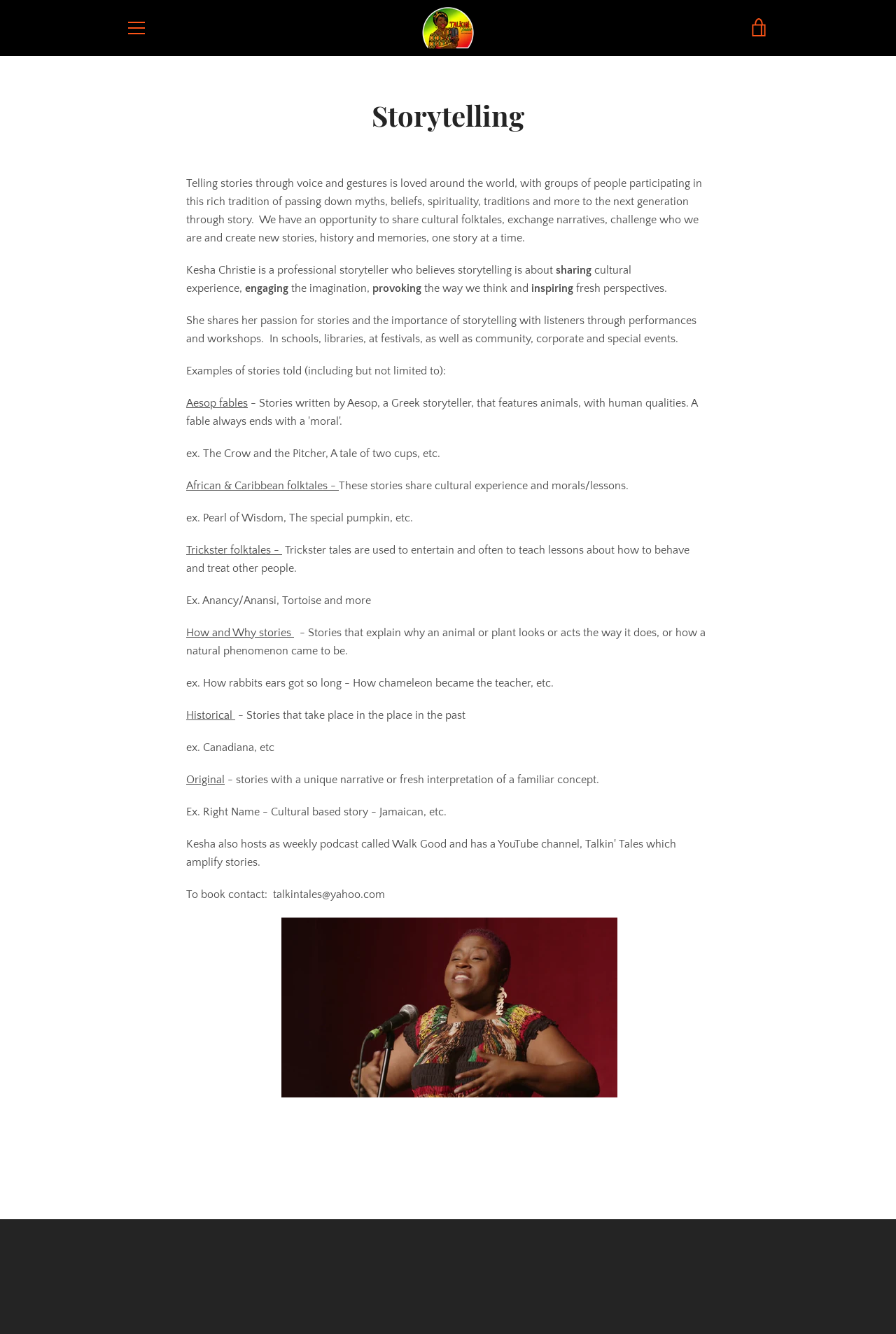How can you contact Kesha Christie to book a storytelling session?
Please answer the question with a detailed and comprehensive explanation.

The answer can be found in the StaticText element with the text 'To book contact: talkintales@yahoo.com' which is located in the main section of the webpage.